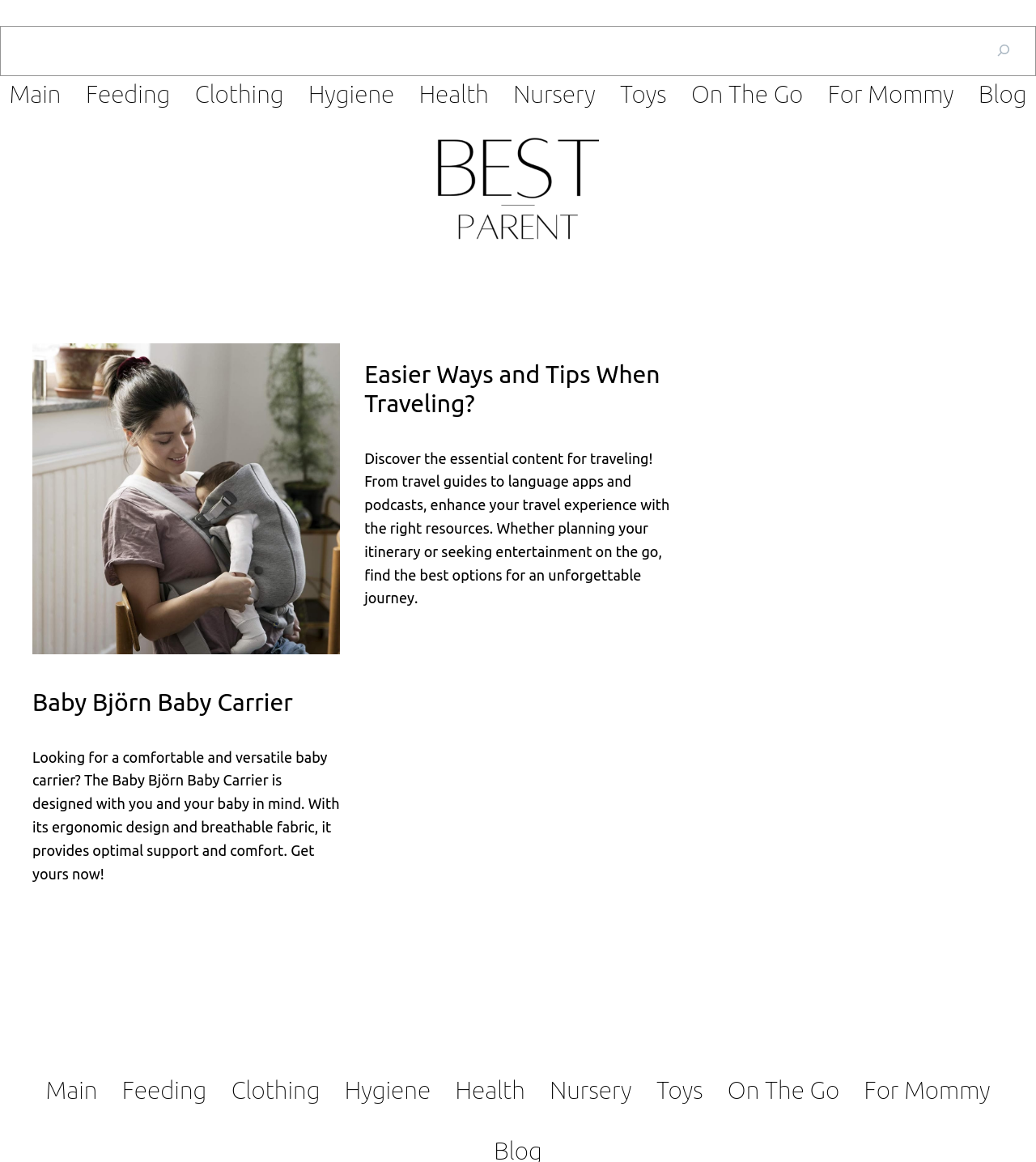Please find the bounding box coordinates for the clickable element needed to perform this instruction: "go to main page".

[0.009, 0.066, 0.059, 0.097]